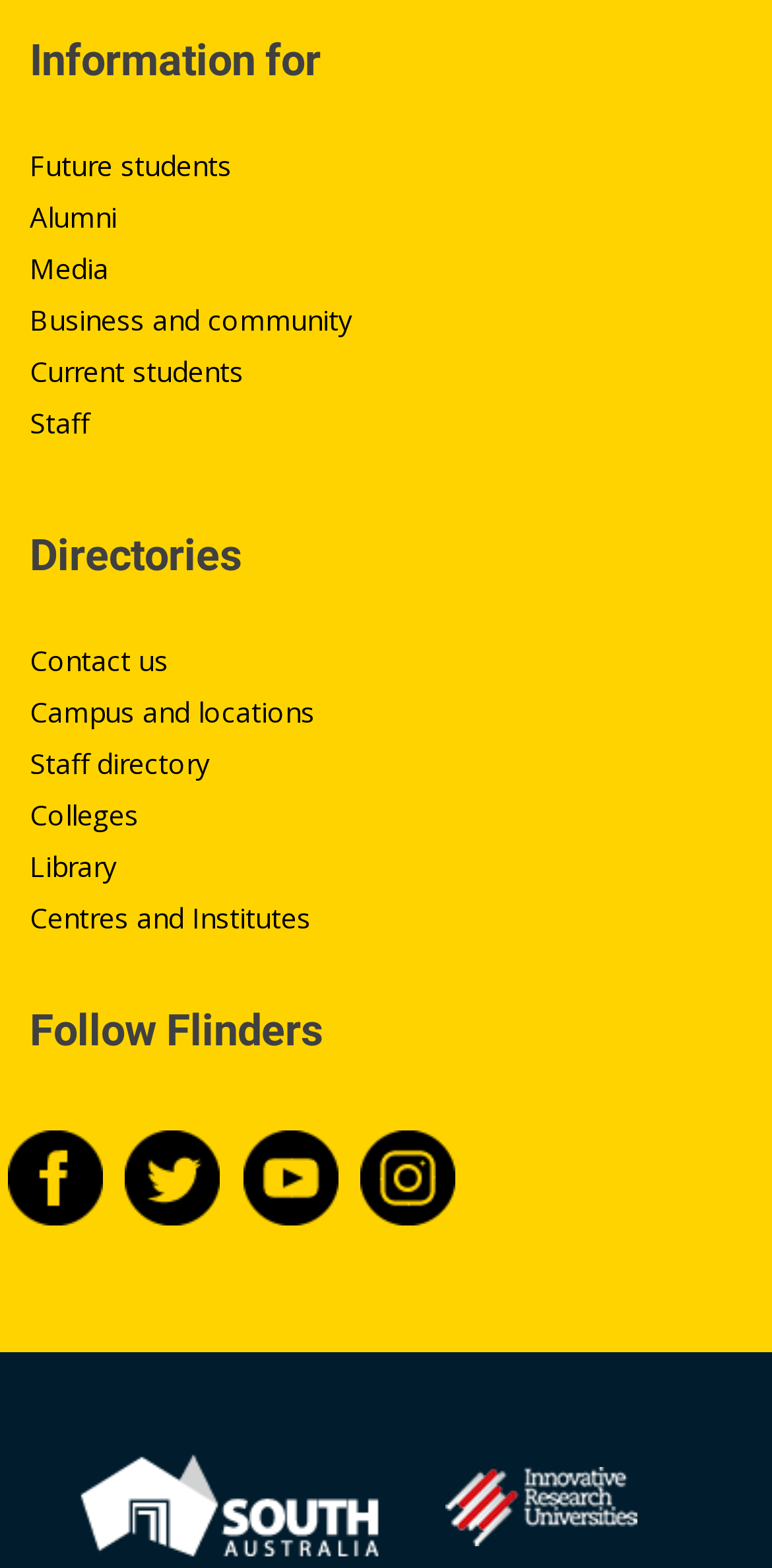How many headings are on the webpage?
Refer to the image and offer an in-depth and detailed answer to the question.

There are three headings on the webpage: 'Information for', 'Directories', and 'Follow Flinders', each with a distinct section of links and content.